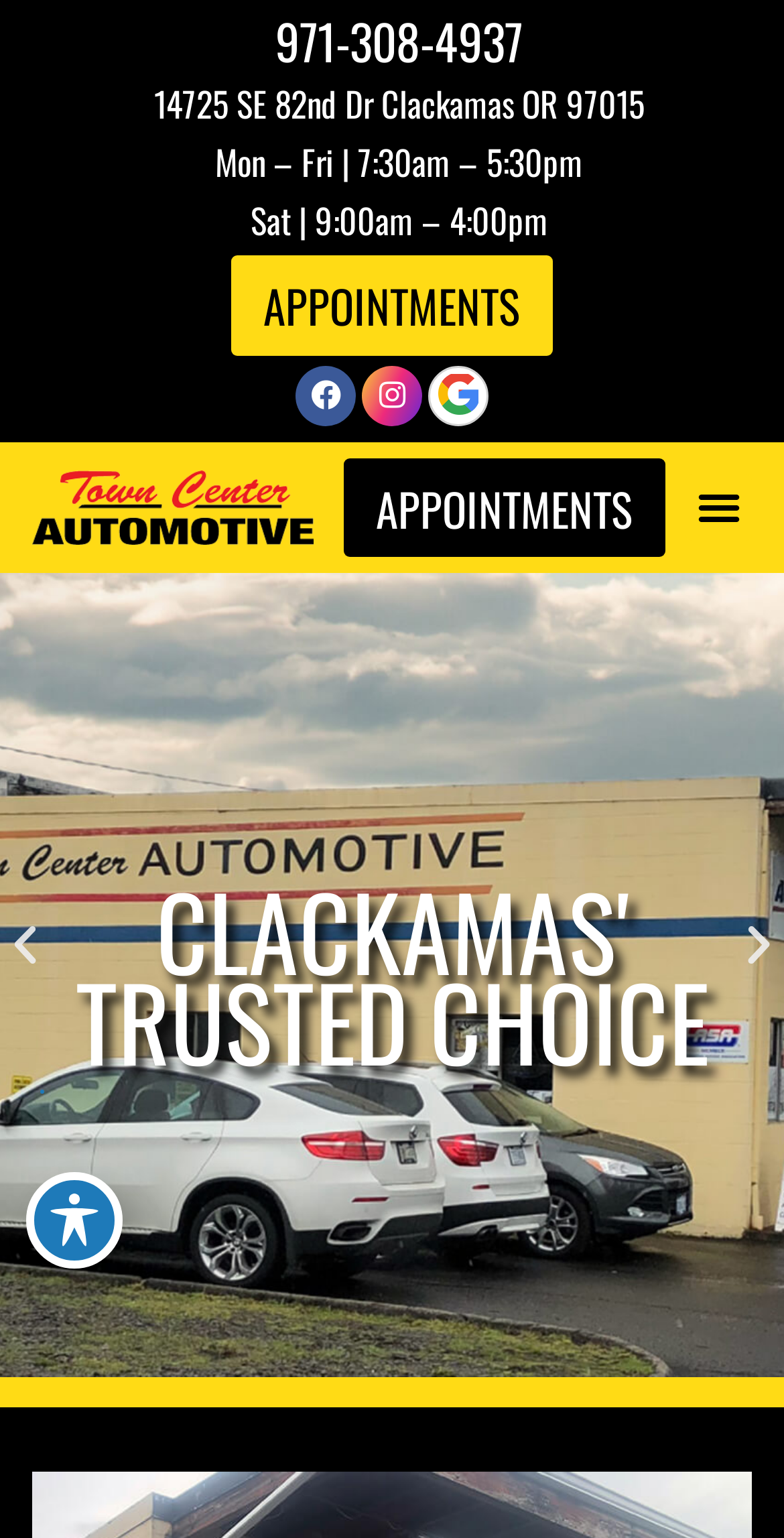What are the hours of operation on Saturday? From the image, respond with a single word or brief phrase.

9:00am – 4:00pm